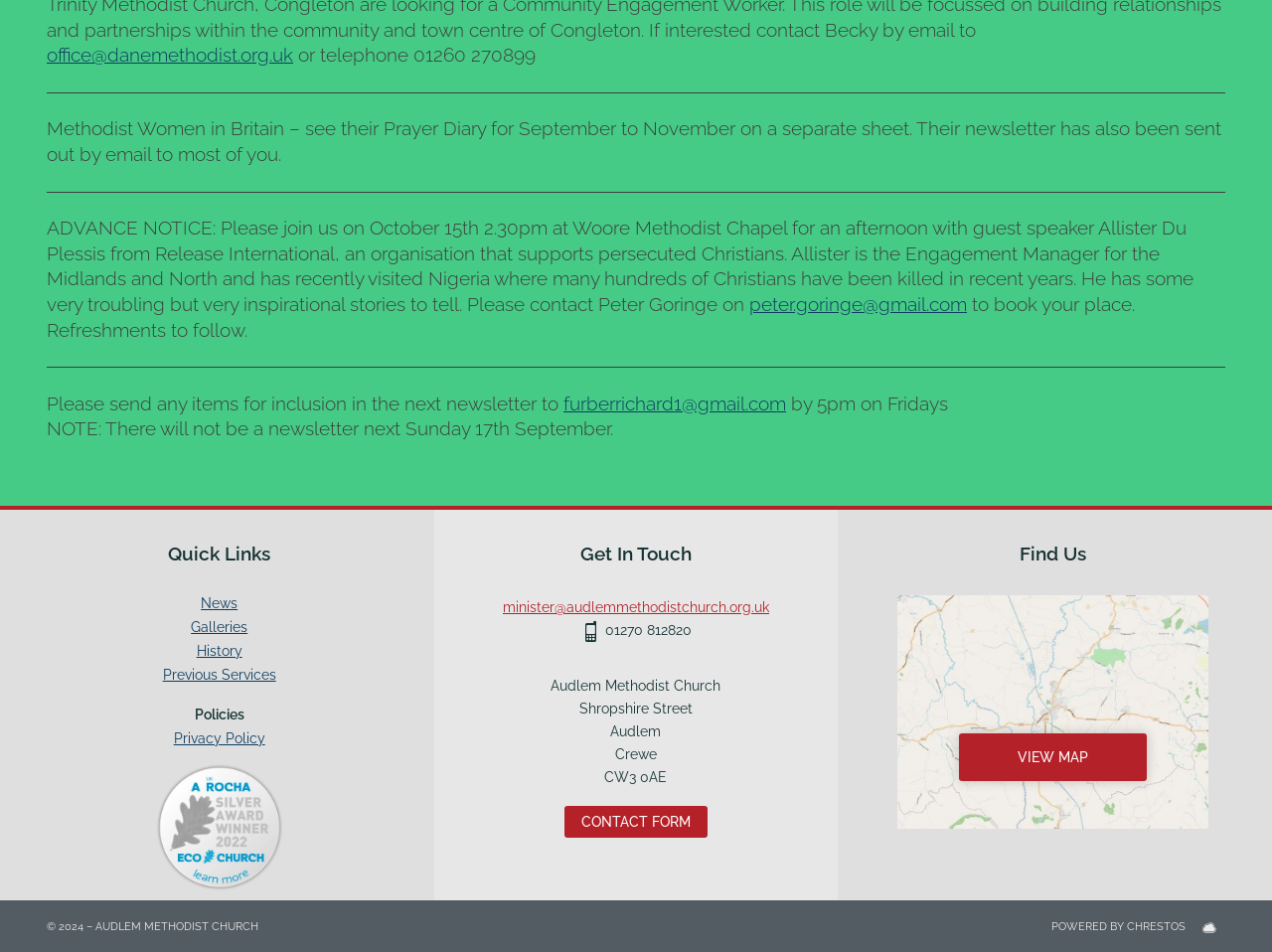Kindly respond to the following question with a single word or a brief phrase: 
What is the topic of the afternoon event on October 15th?

persecuted Christians